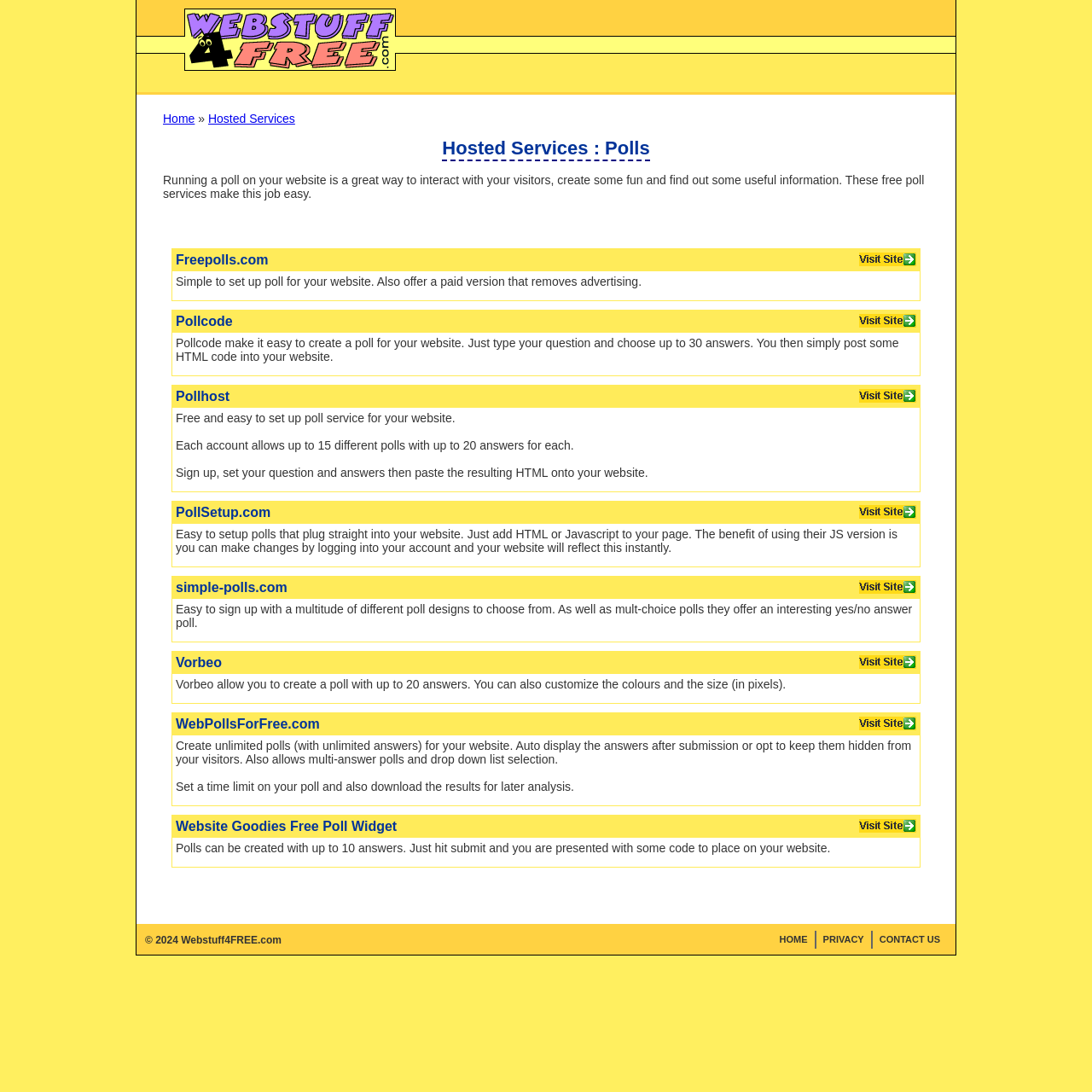Bounding box coordinates are to be given in the format (top-left x, top-left y, bottom-right x, bottom-right y). All values must be floating point numbers between 0 and 1. Provide the bounding box coordinate for the UI element described as: simple-polls.com

[0.161, 0.531, 0.263, 0.545]